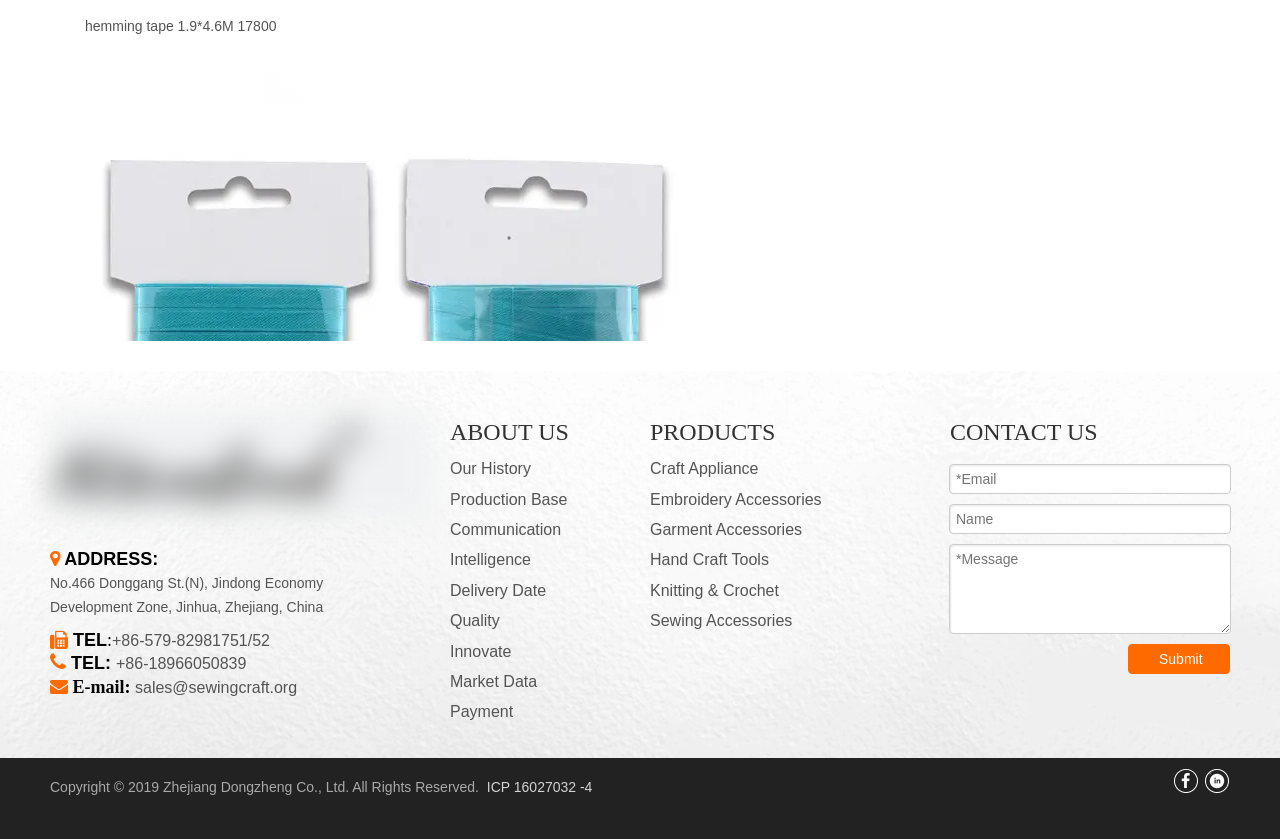Answer the following query concisely with a single word or phrase:
What is the purpose of the 'CONTACT US' section?

To send a message to the company